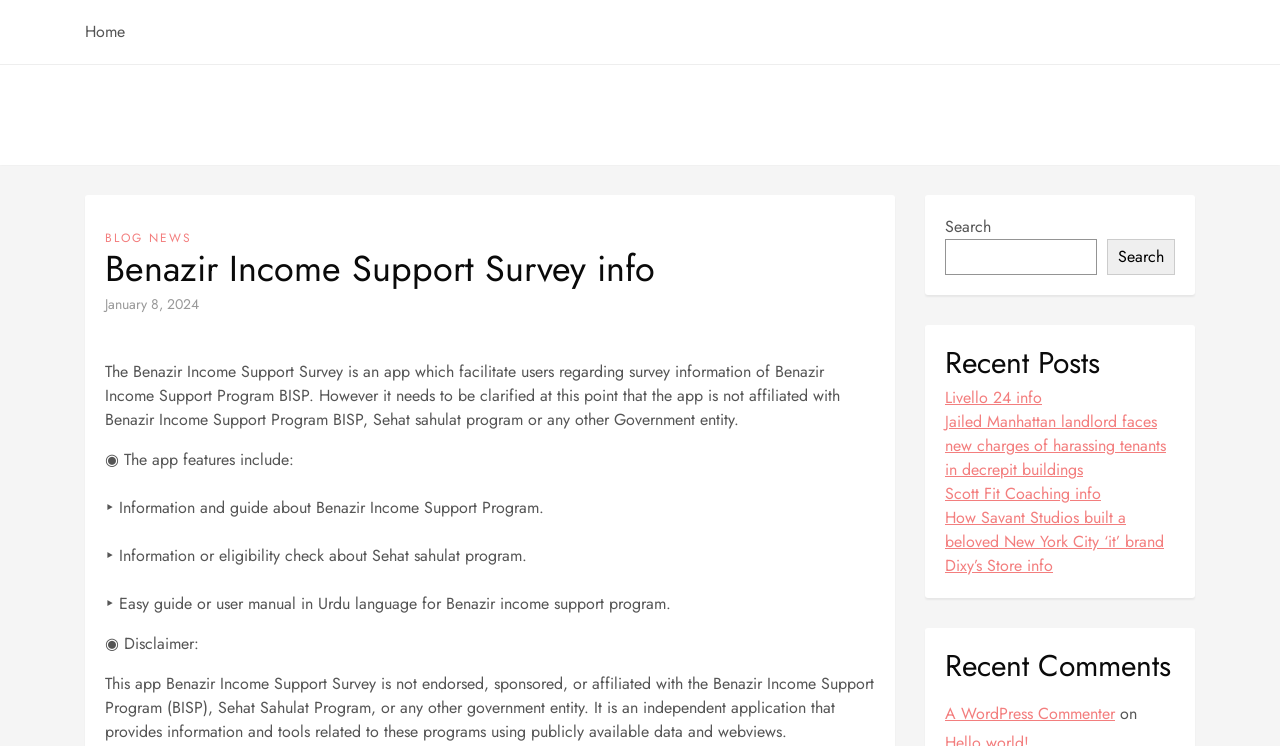Locate the bounding box coordinates of the element that should be clicked to fulfill the instruction: "search for something".

[0.738, 0.32, 0.857, 0.369]